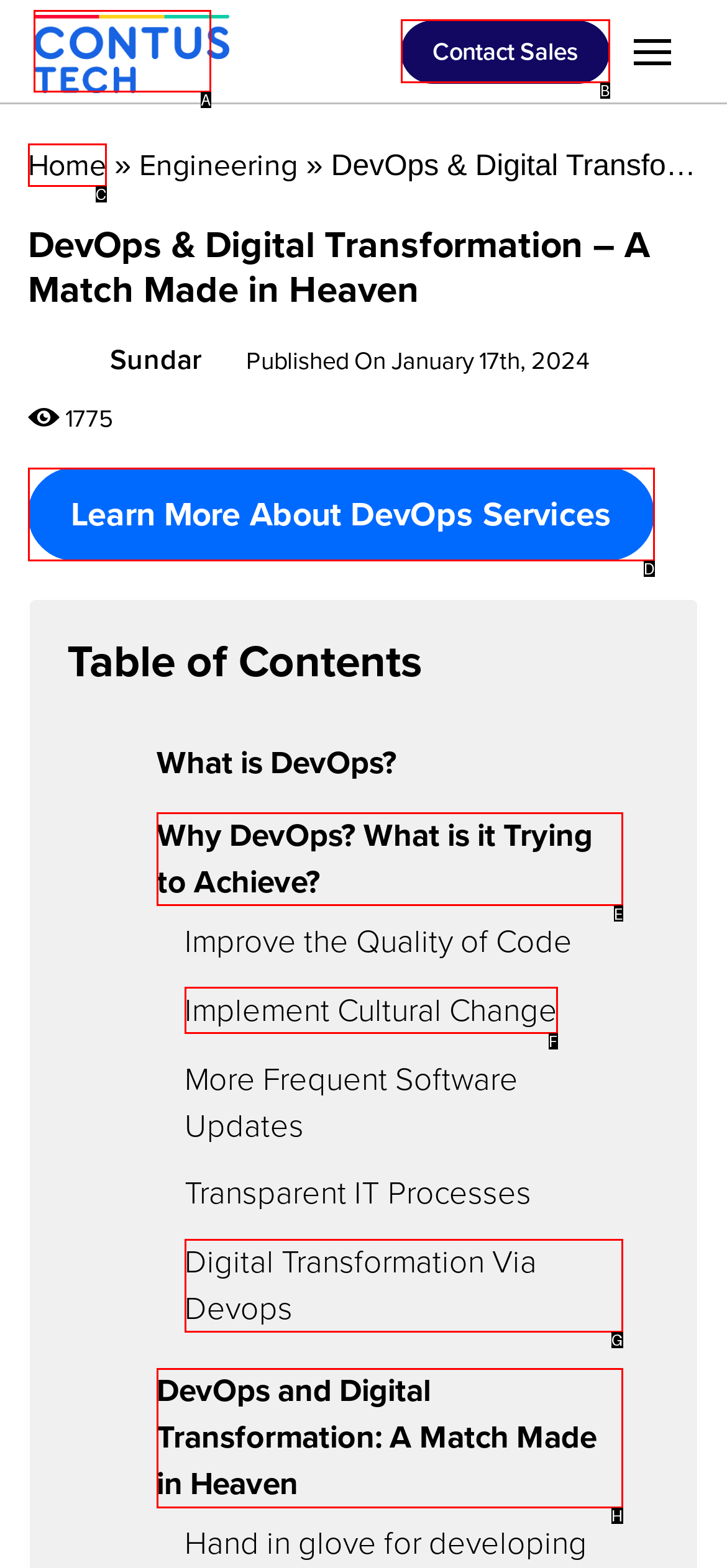Select the option that fits this description: title="CONTUS TECH"
Answer with the corresponding letter directly.

A